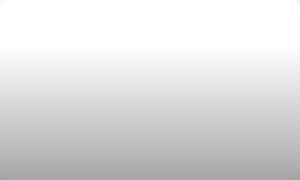What is the purpose of the image on this webpage?
Using the information presented in the image, please offer a detailed response to the question.

The purpose of the image on this webpage is to serve as a visual cue for readers interested in learning more about Conversion Rate Optimization, which is an essential marketing topic. The image is positioned prominently to grab the attention of readers and encourage them to explore the topic further.